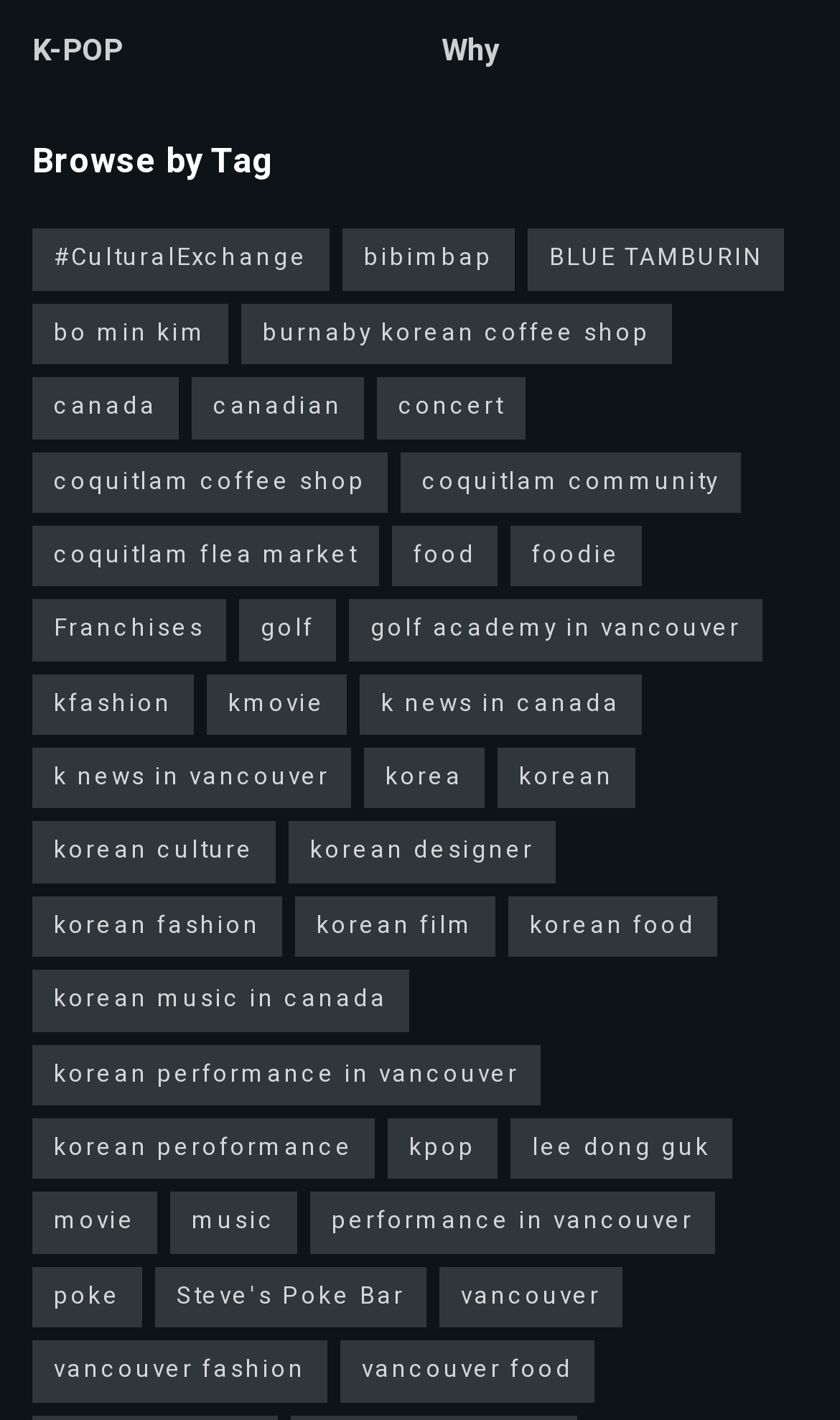What is the main category of the webpage? Look at the image and give a one-word or short phrase answer.

K-POP